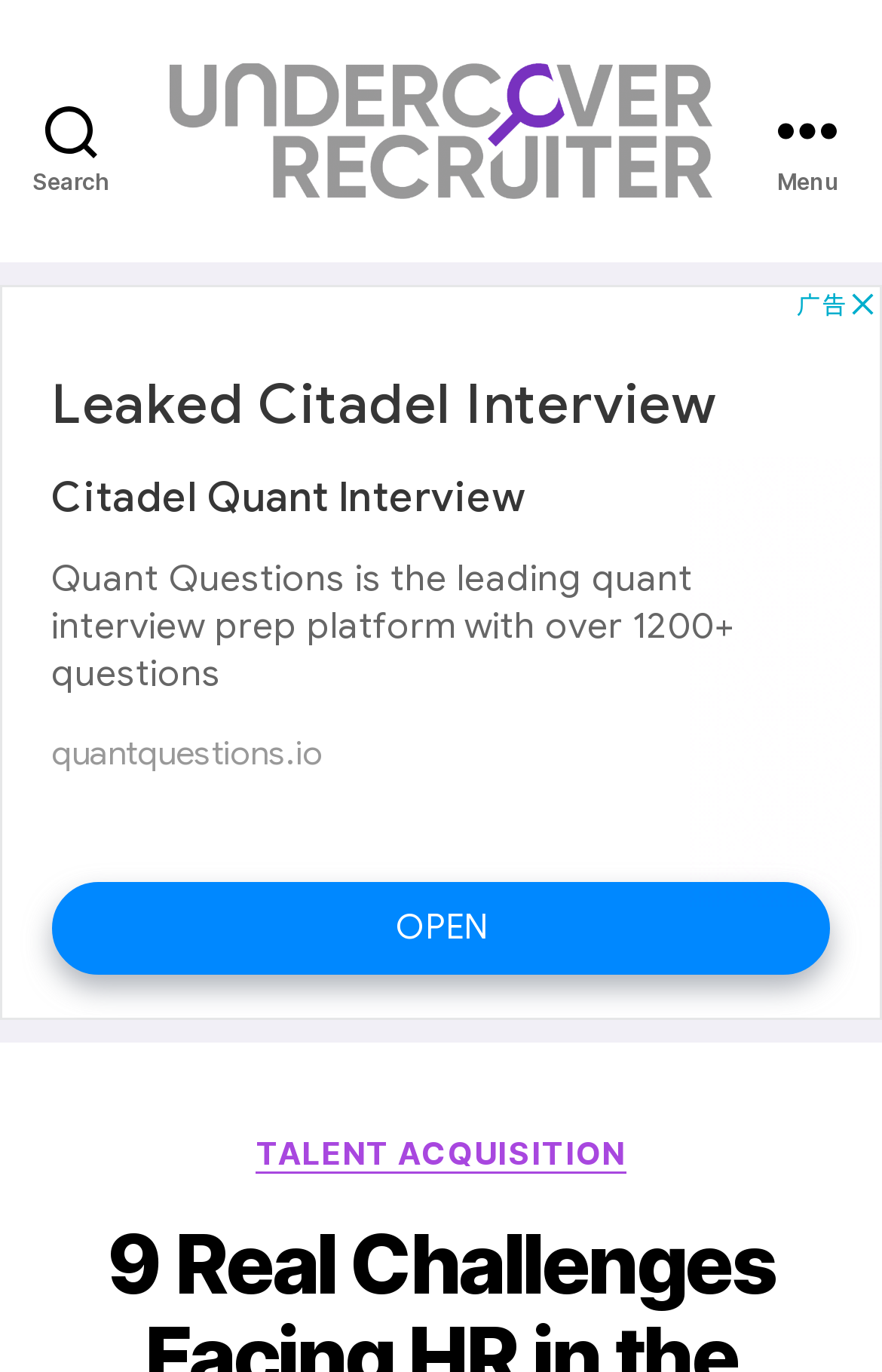Provide a brief response to the question below using a single word or phrase: 
What is the position of the 'Menu' button?

Top right